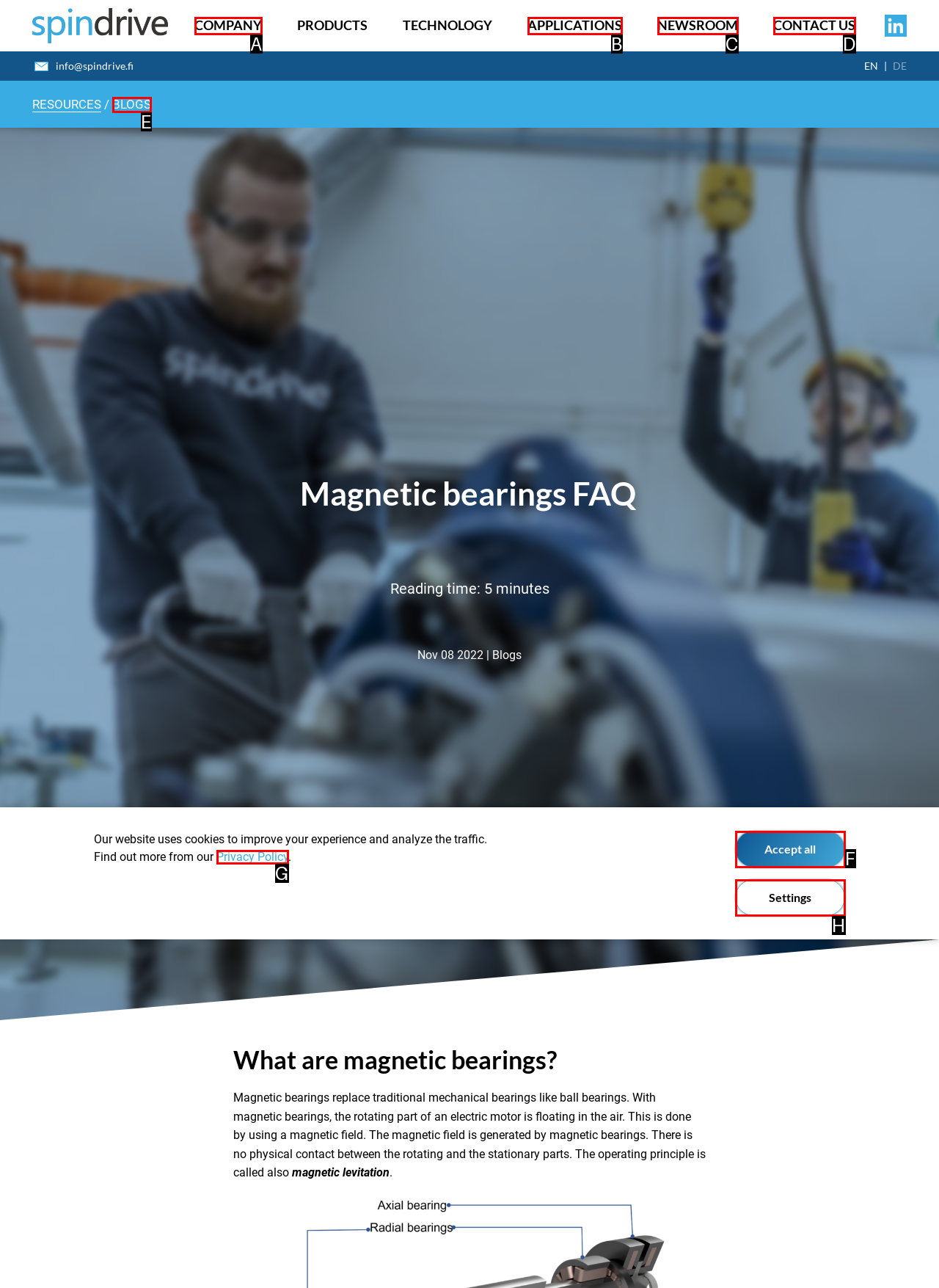Given the description: Privacy Policy, identify the matching HTML element. Provide the letter of the correct option.

G